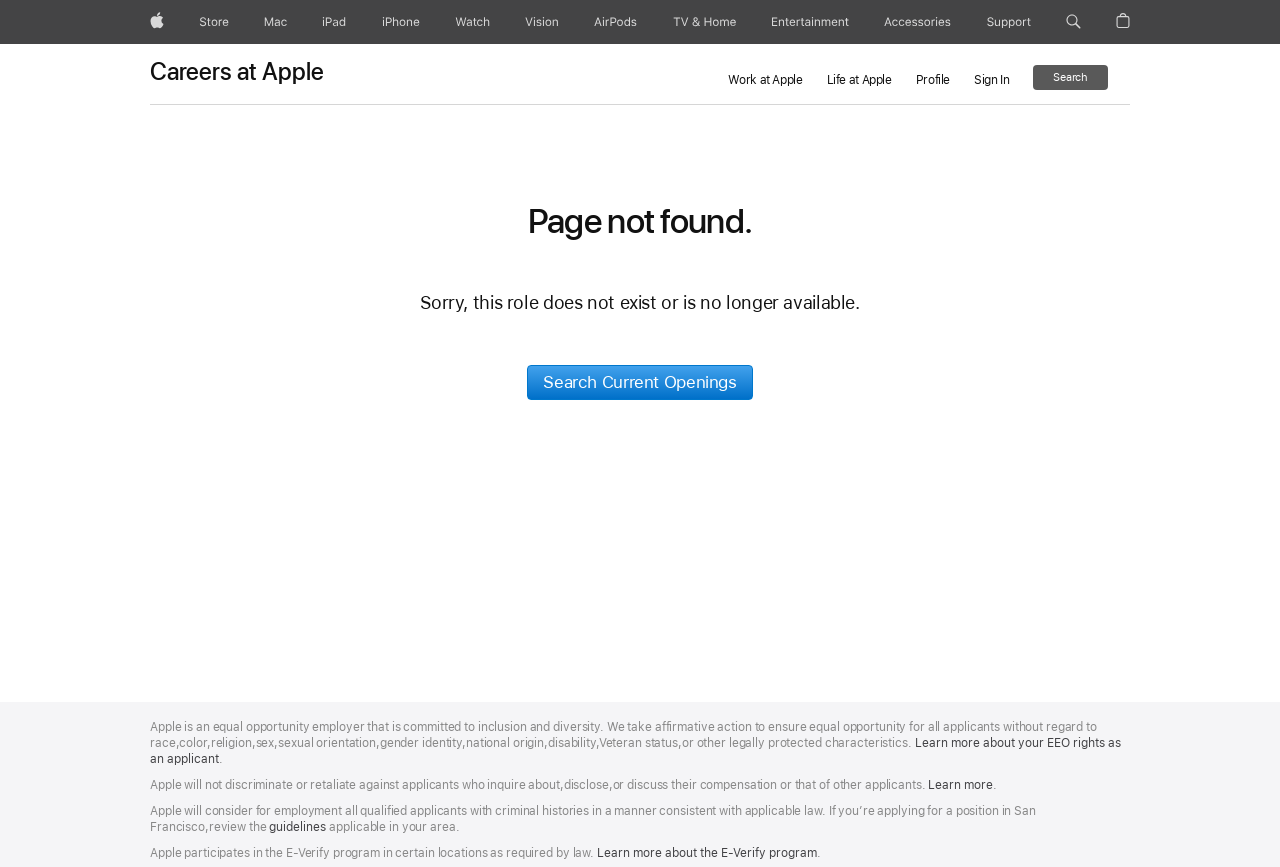Please find the bounding box coordinates of the clickable region needed to complete the following instruction: "Search apple.com". The bounding box coordinates must consist of four float numbers between 0 and 1, i.e., [left, top, right, bottom].

[0.826, 0.0, 0.851, 0.051]